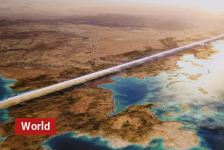Create an extensive and detailed description of the image.

The image captures a stunning aerial view of the ambitious Neom project in Saudi Arabia, showcasing a long, futuristic linear city structure stretching across a dramatic landscape. This innovative urban plan aims to integrate advanced technologies and sustainable living, highlighting the convergence of nature and human development. In the background, vibrant blue waters contrast with the earthy tones of the surrounding desert, emphasizing the project's unique geographical setting. The image is associated with a notable article titled "Neom: Saudi forces ‘told to kill’ to clear land for eco-city," featured under the "World" category, indicating its global significance and the discussions surrounding its impact on the environment and local communities.